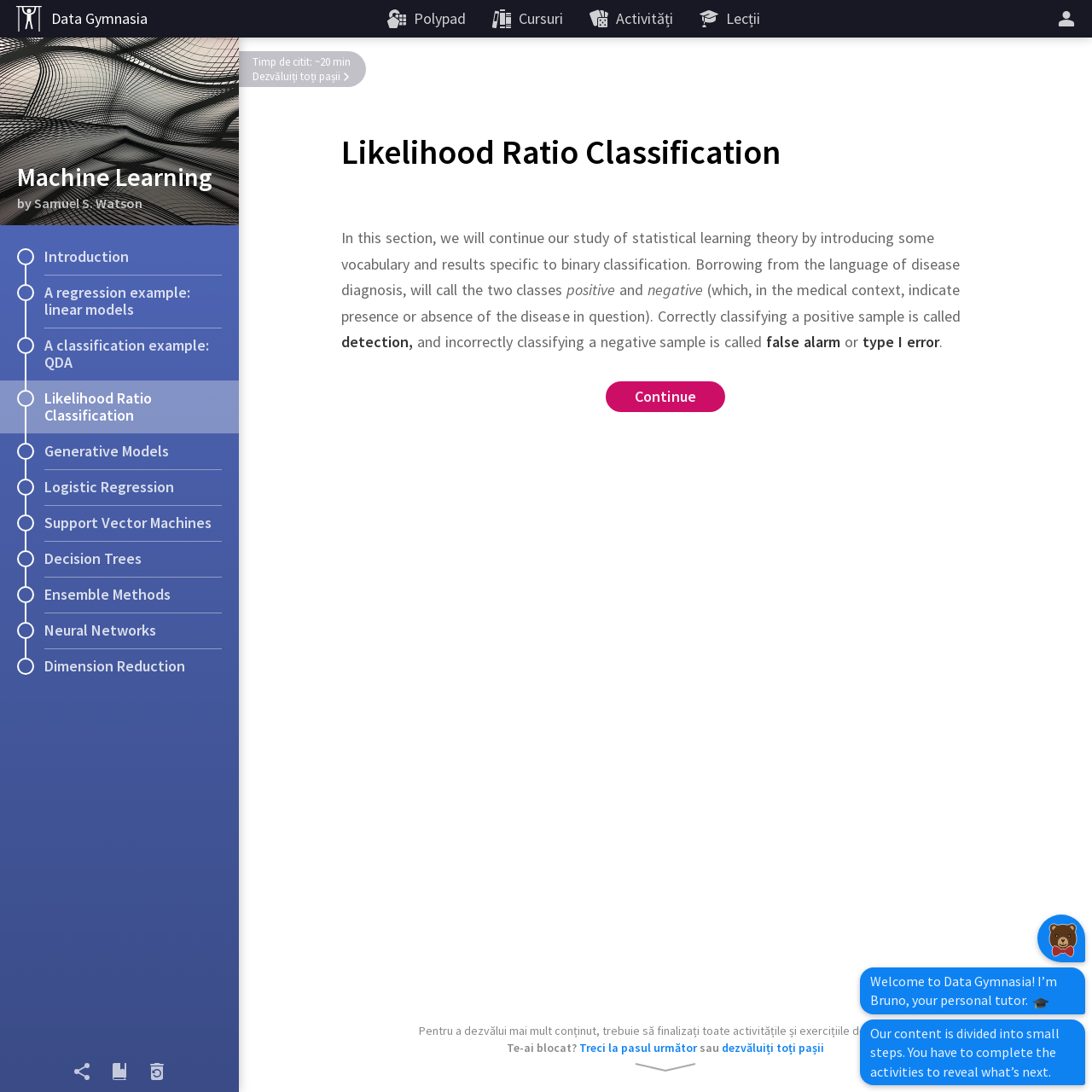Determine the bounding box coordinates of the section to be clicked to follow the instruction: "Click on the 'Data Gymnasia' link". The coordinates should be given as four float numbers between 0 and 1, formatted as [left, top, right, bottom].

[0.0, 0.0, 0.145, 0.034]